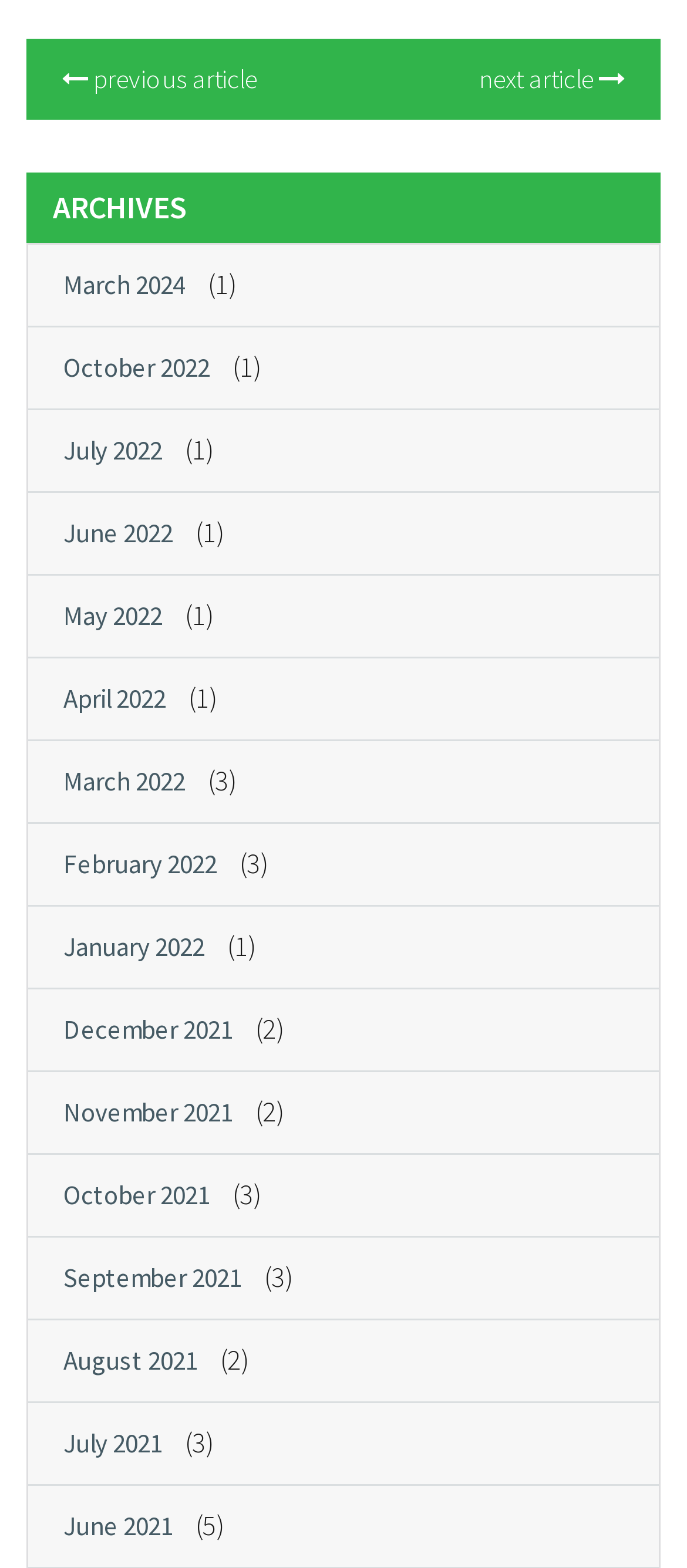Identify the bounding box of the HTML element described here: "November 2021". Provide the coordinates as four float numbers between 0 and 1: [left, top, right, bottom].

[0.041, 0.684, 0.364, 0.735]